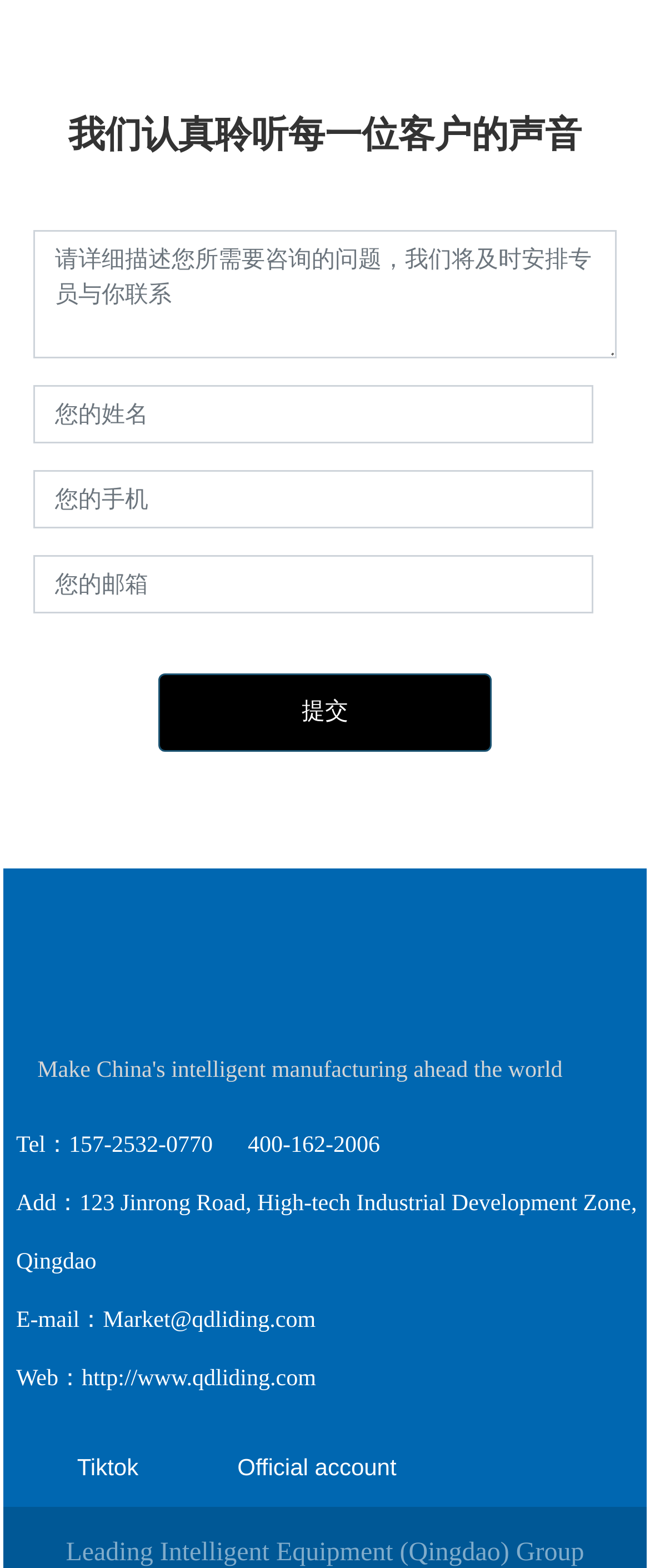Answer the following in one word or a short phrase: 
What is the company's phone number?

157-2532-0770 or 400-162-2006